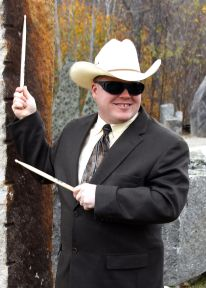What season is depicted in the background of the image?
Look at the image and answer the question using a single word or phrase.

Autumn